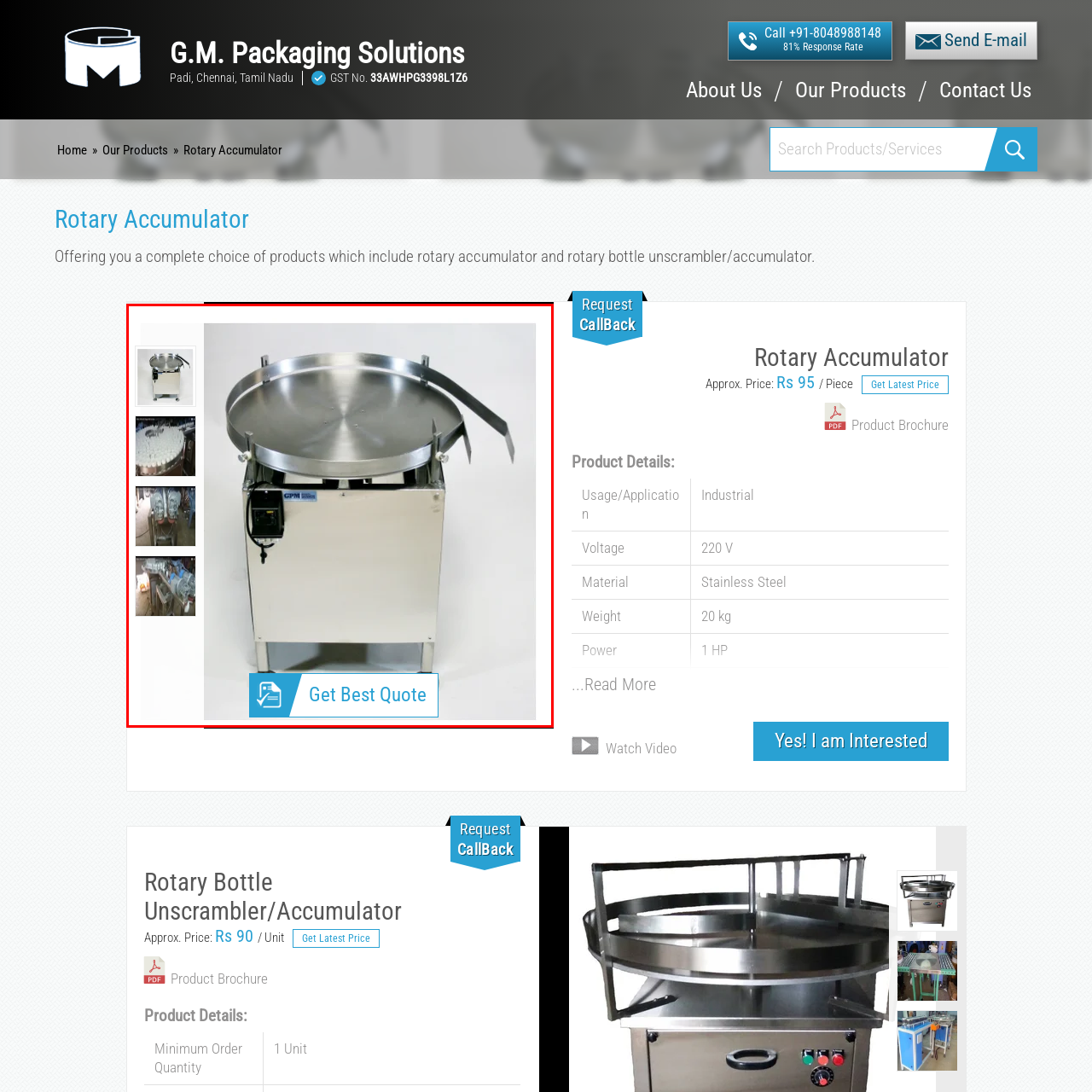Look closely at the zone within the orange frame and give a detailed answer to the following question, grounding your response on the visual details: 
What is the purpose of the Rotary Accumulator?

The purpose of the Rotary Accumulator is for efficient packaging operations, as stated in the caption, it is an 'ideal solution for businesses looking to enhance their productivity'.